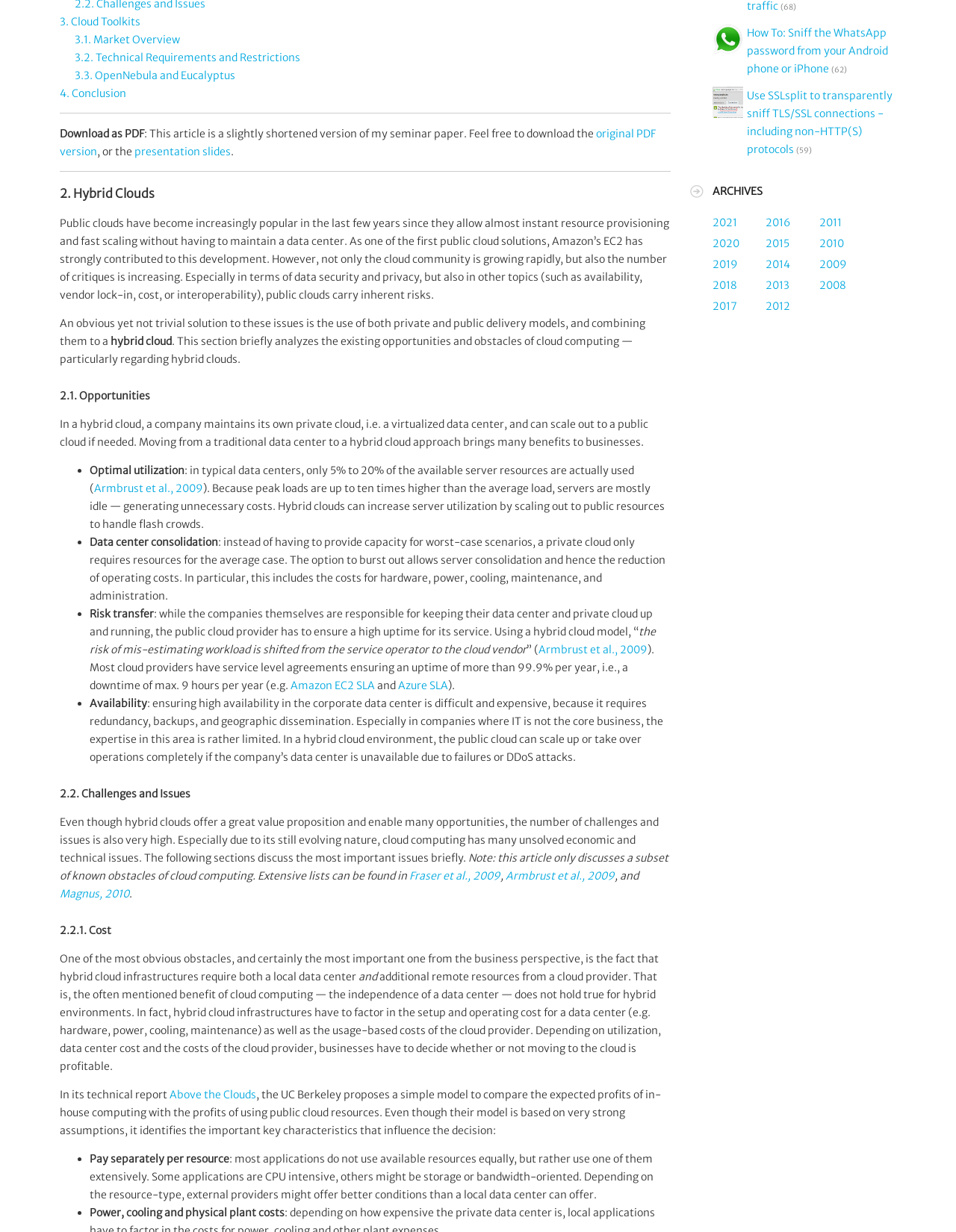Find the bounding box of the element with the following description: "Azure SLA". The coordinates must be four float numbers between 0 and 1, formatted as [left, top, right, bottom].

[0.416, 0.551, 0.469, 0.562]